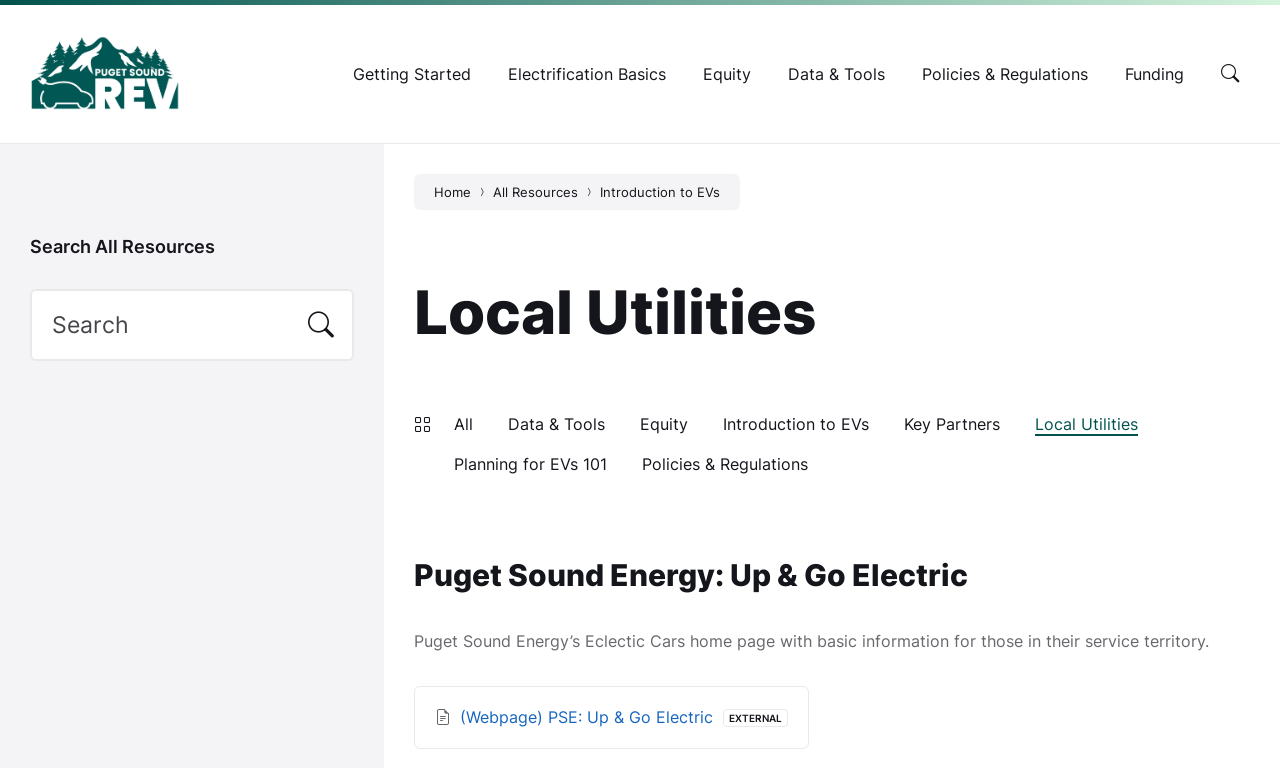Locate the bounding box coordinates of the clickable area to execute the instruction: "Click on the 'Data & Tools' category". Provide the coordinates as four float numbers between 0 and 1, represented as [left, top, right, bottom].

[0.397, 0.539, 0.473, 0.565]